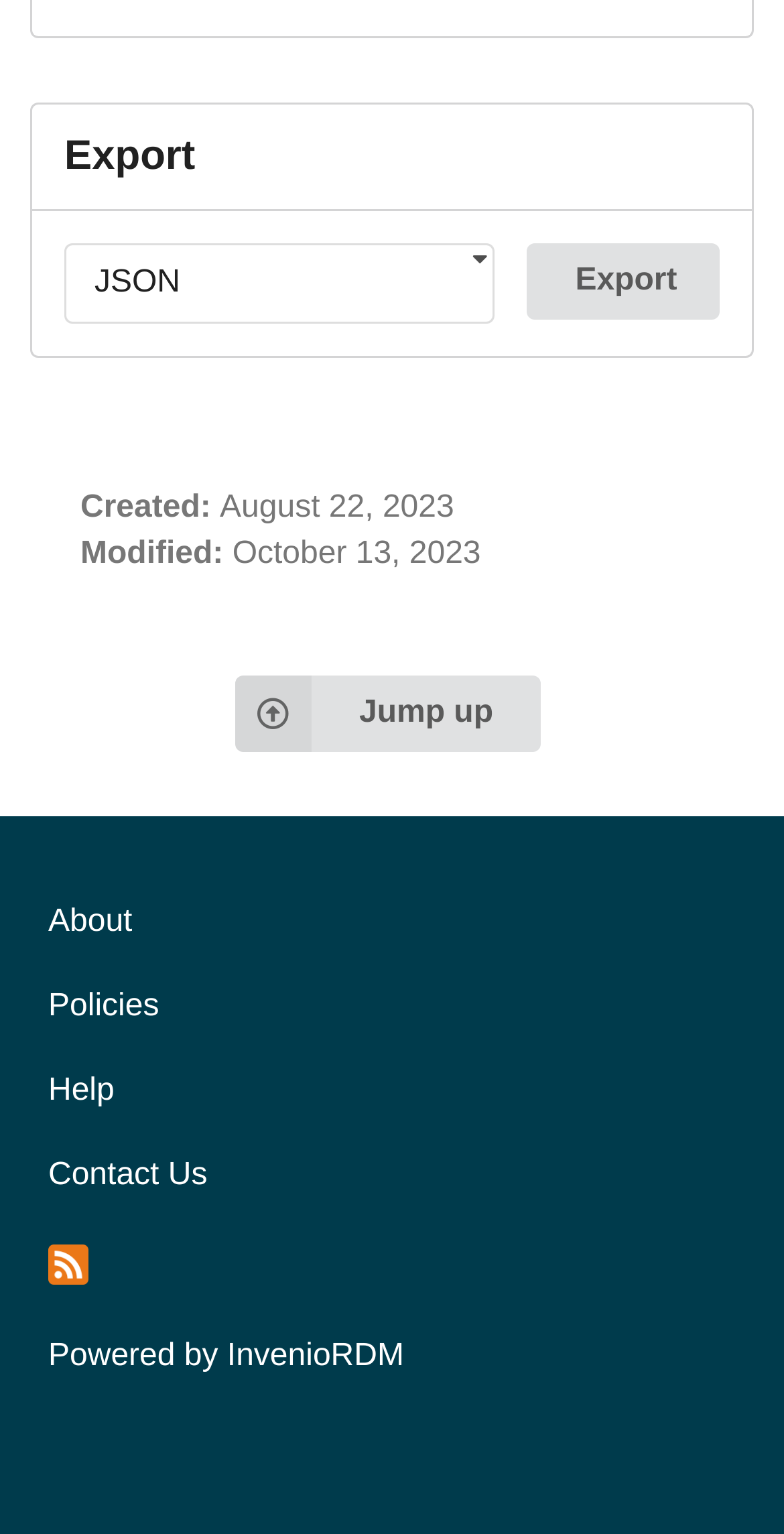Show the bounding box coordinates for the element that needs to be clicked to execute the following instruction: "Learn about the website". Provide the coordinates in the form of four float numbers between 0 and 1, i.e., [left, top, right, bottom].

[0.023, 0.574, 0.977, 0.629]